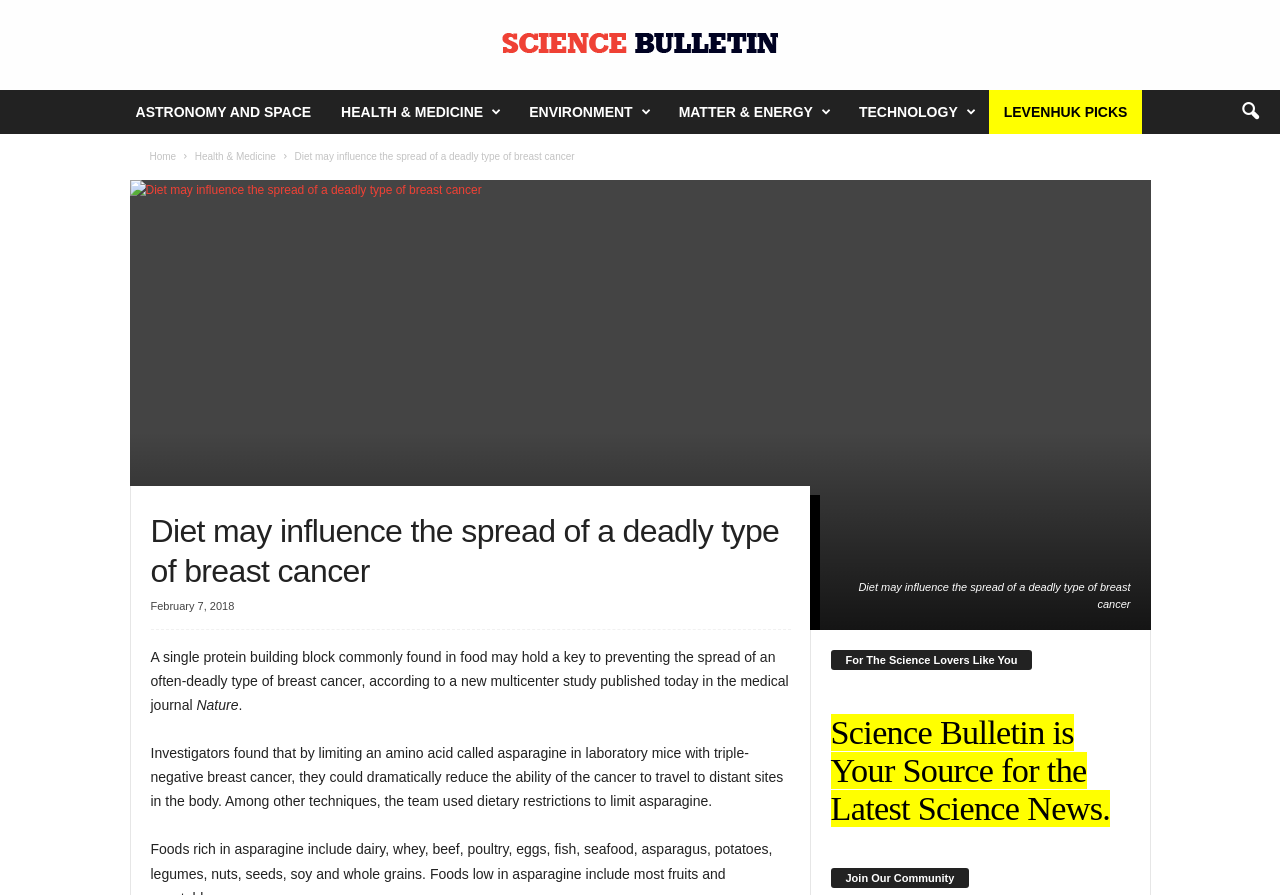Determine the bounding box coordinates for the element that should be clicked to follow this instruction: "Explore 'ASTRONOMY AND SPACE'". The coordinates should be given as four float numbers between 0 and 1, in the format [left, top, right, bottom].

[0.094, 0.101, 0.255, 0.15]